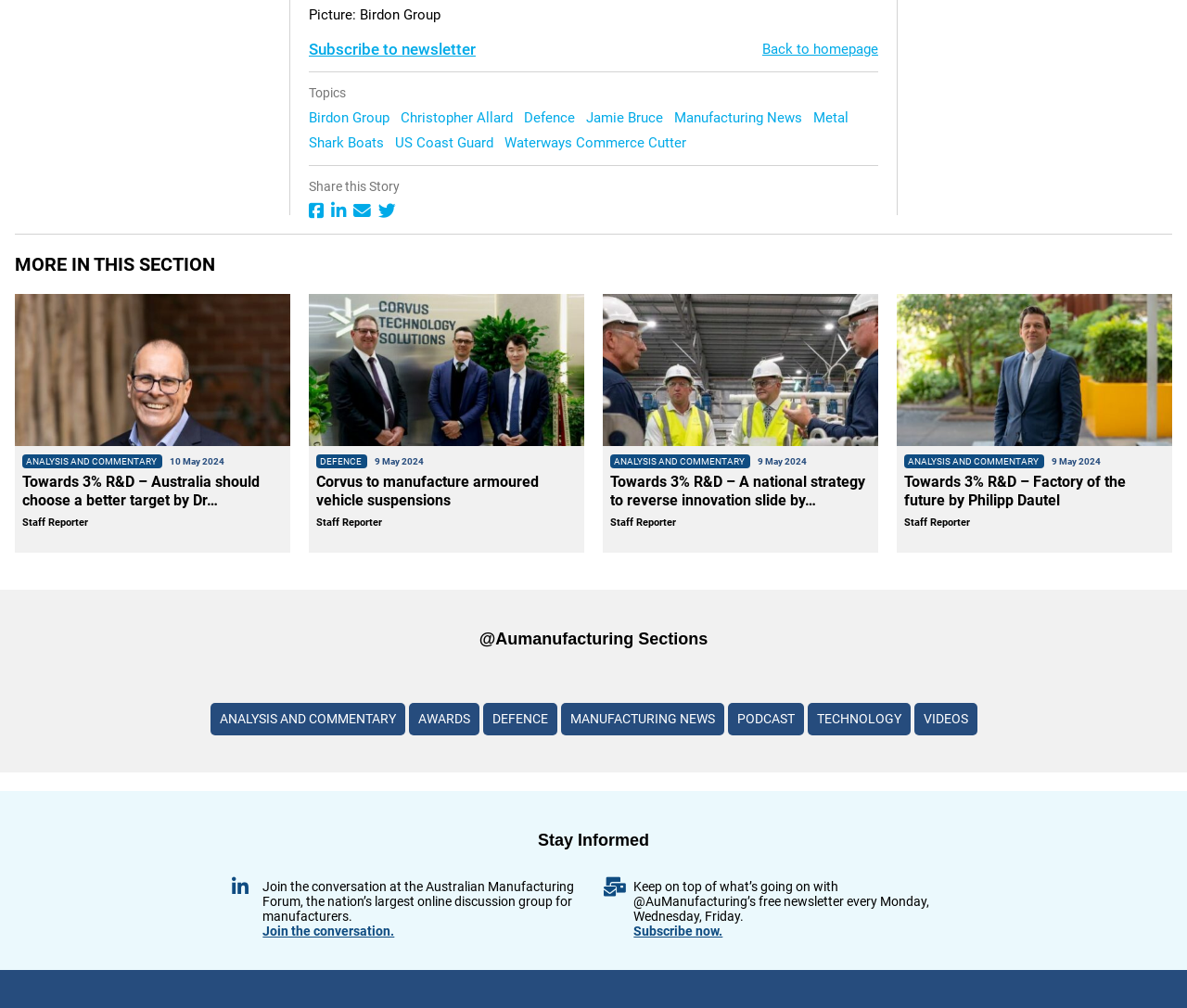What is the topic of the first article?
Provide an in-depth and detailed answer to the question.

I looked at the first article on the webpage and found that its title is 'Towards 3% R&D – Australia should choose a better target by Dr Matthew Young', which suggests that the topic of the article is R&D.